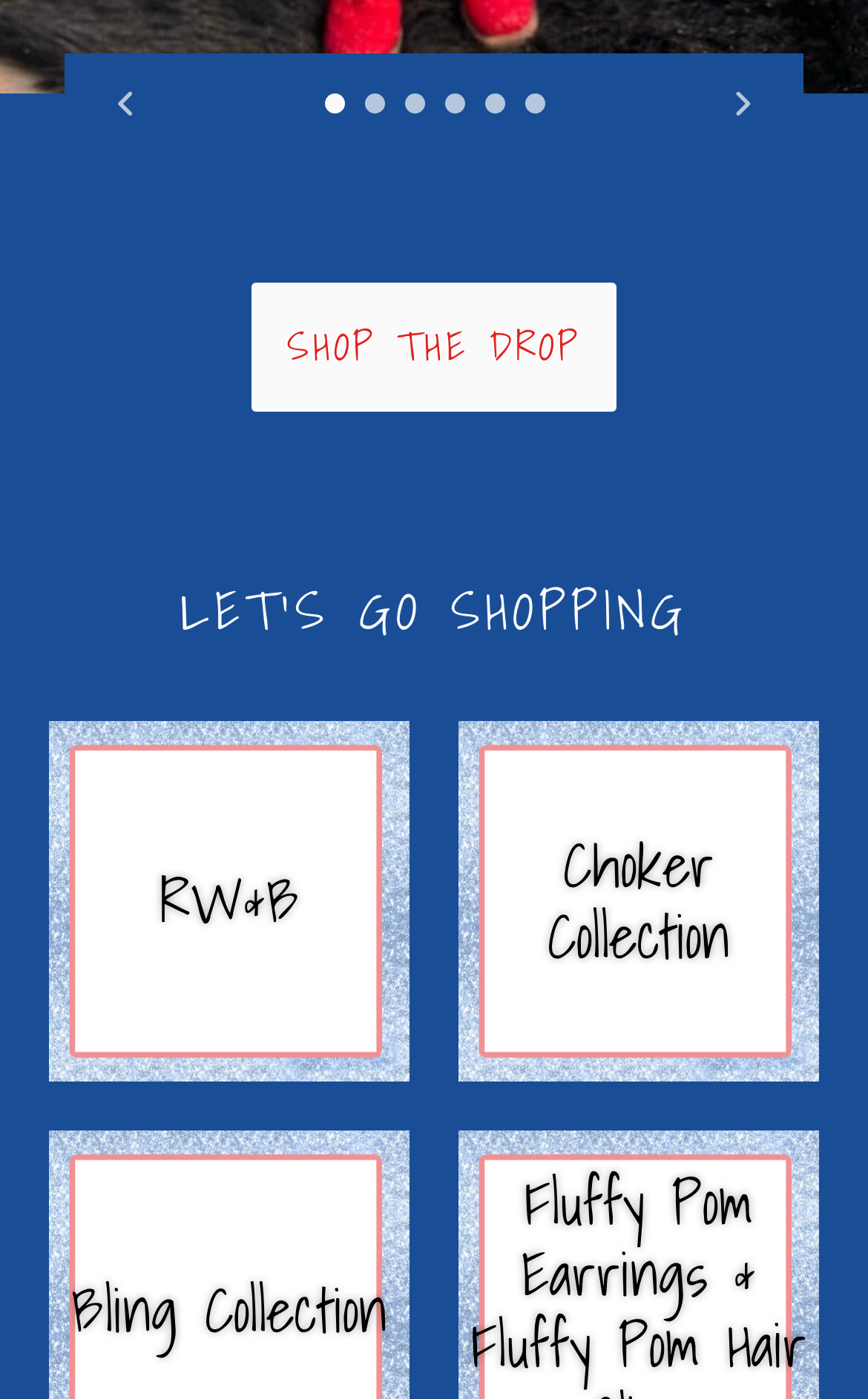Answer with a single word or phrase: 
What is the text on the button at the top left?

Previous slide